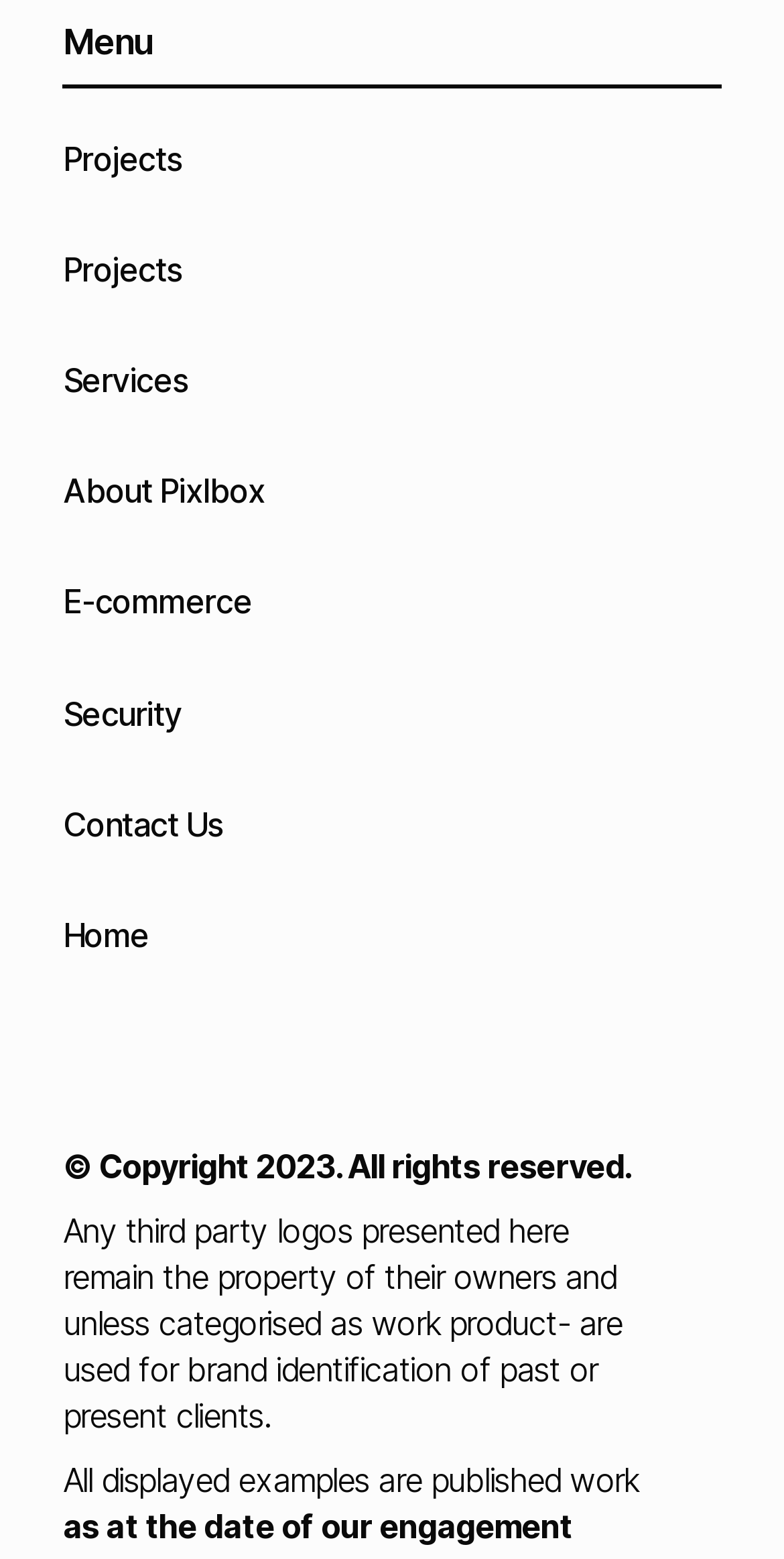Based on the element description Search, identify the bounding box coordinates for the UI element. The coordinates should be in the format (top-left x, top-left y, bottom-right x, bottom-right y) and within the 0 to 1 range.

None